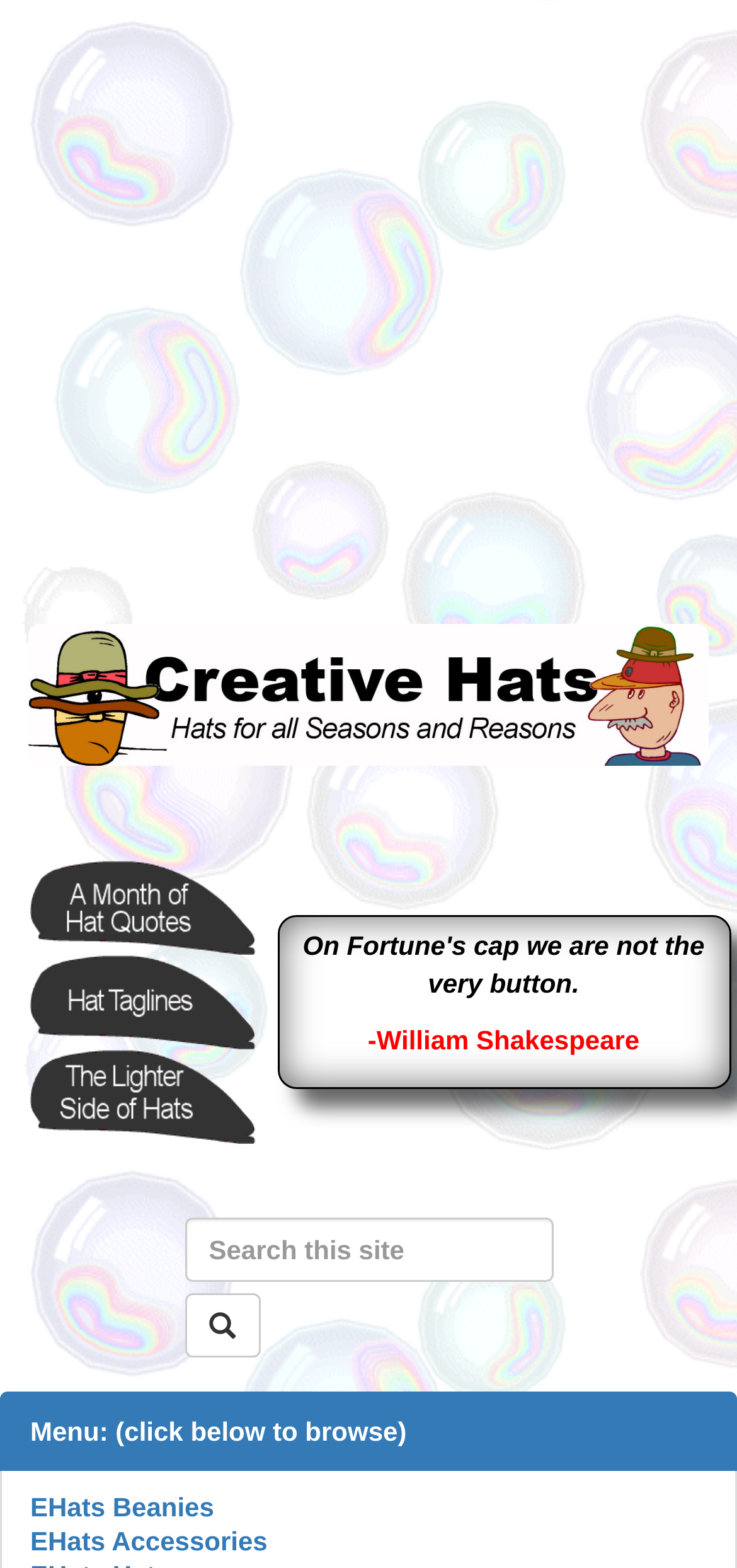Answer briefly with one word or phrase:
How many images are on the webpage?

3